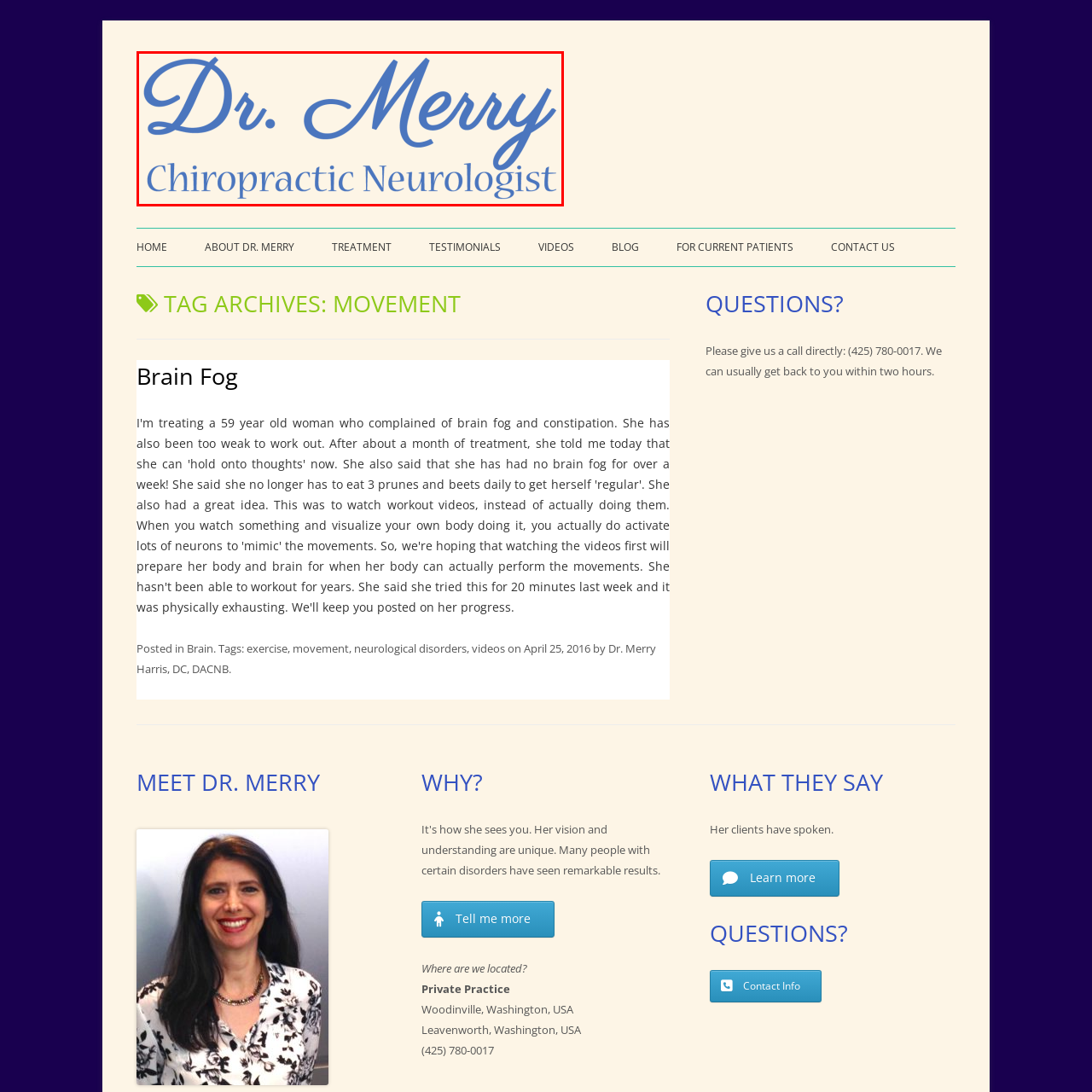Inspect the area enclosed by the red box and reply to the question using only one word or a short phrase: 
What is Dr. Merry's profession?

Chiropractic Neurologist